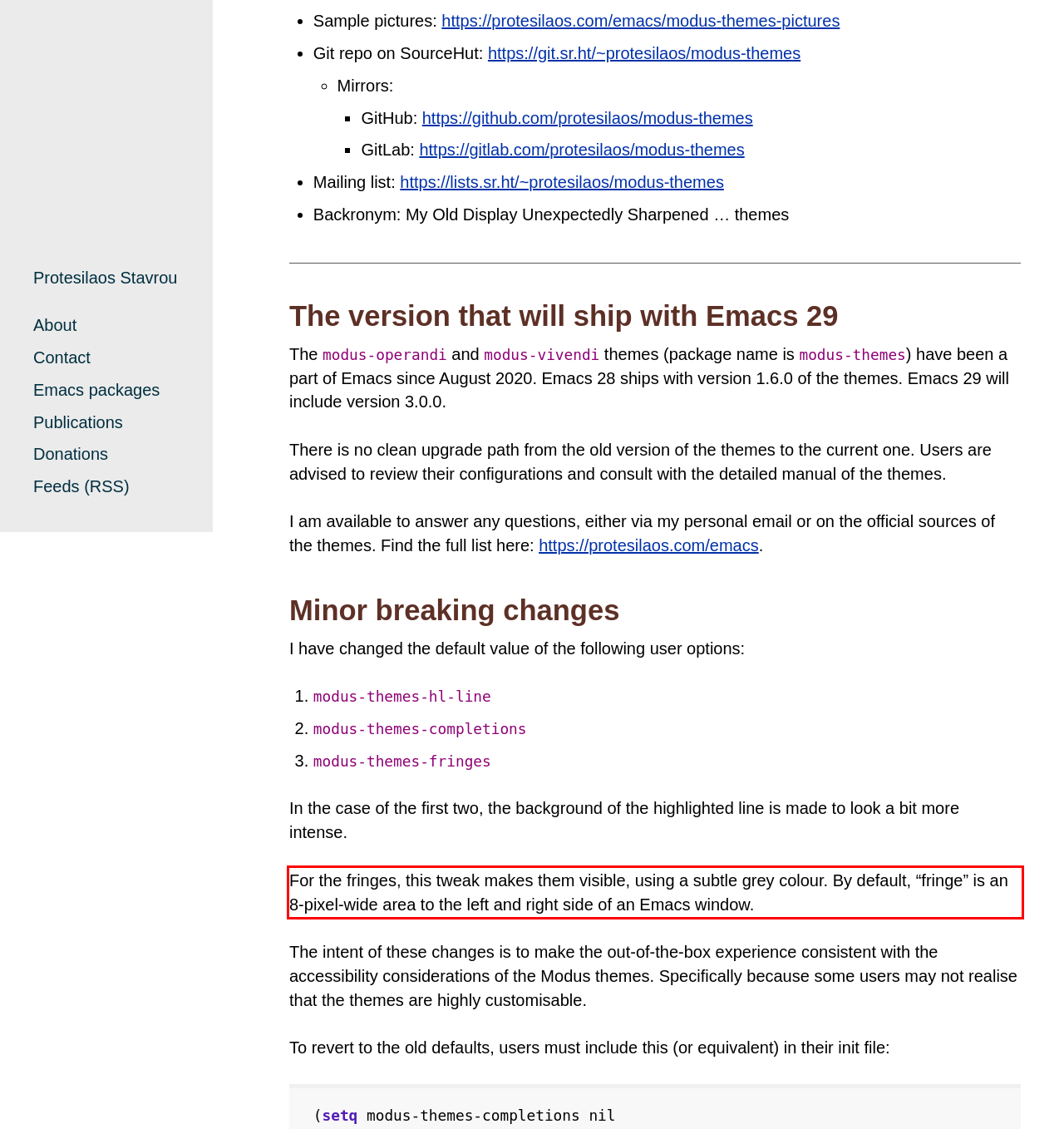Analyze the webpage screenshot and use OCR to recognize the text content in the red bounding box.

For the fringes, this tweak makes them visible, using a subtle grey colour. By default, “fringe” is an 8-pixel-wide area to the left and right side of an Emacs window.